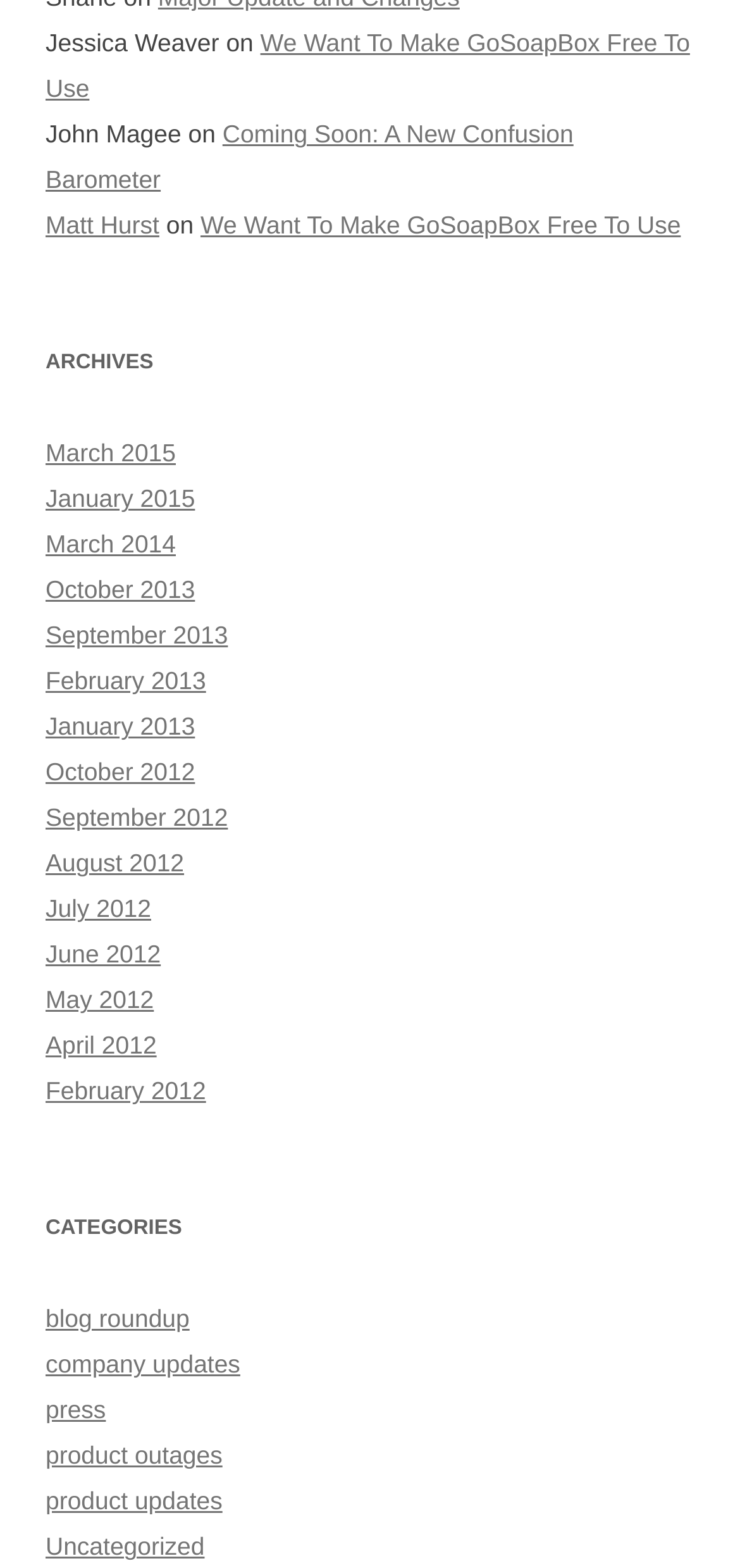How many categories are listed on the webpage?
Refer to the screenshot and answer in one word or phrase.

6